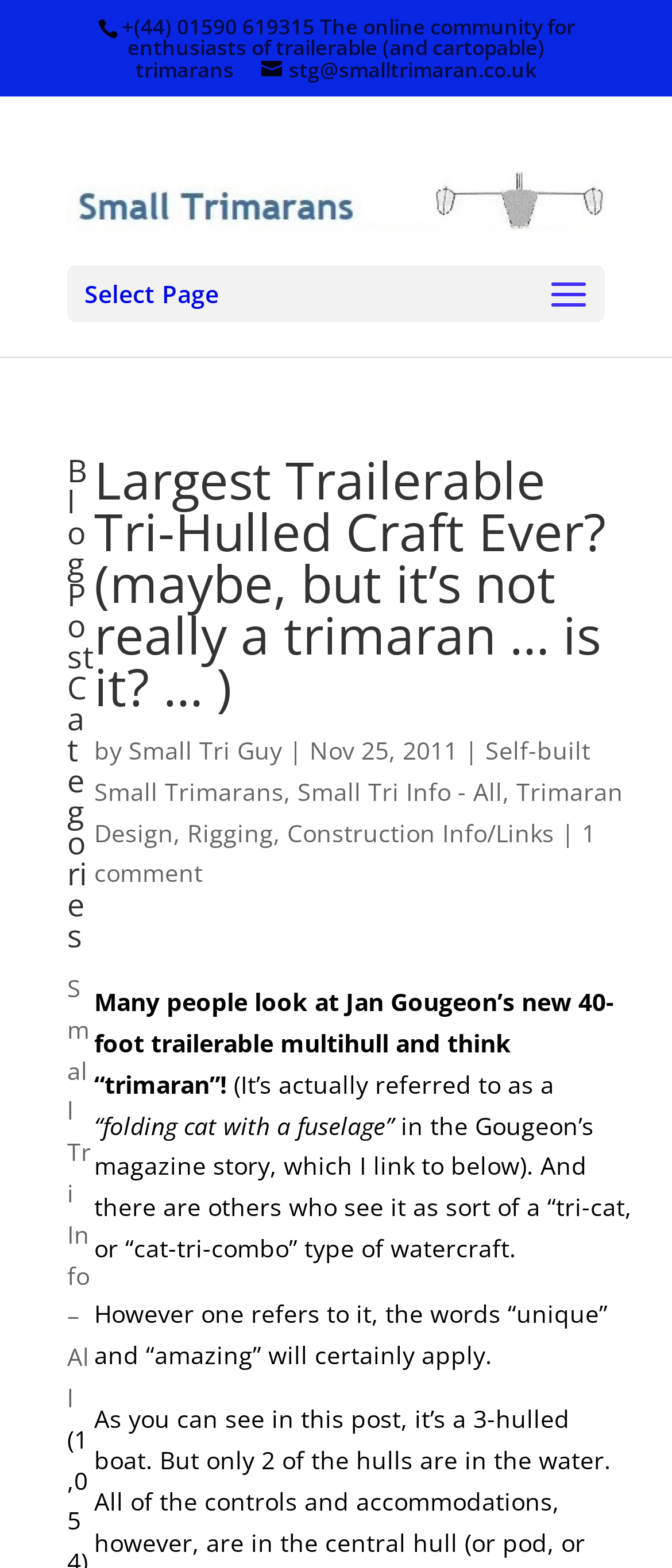What is the date of the blog post?
Look at the image and answer with only one word or phrase.

Nov 25, 2011